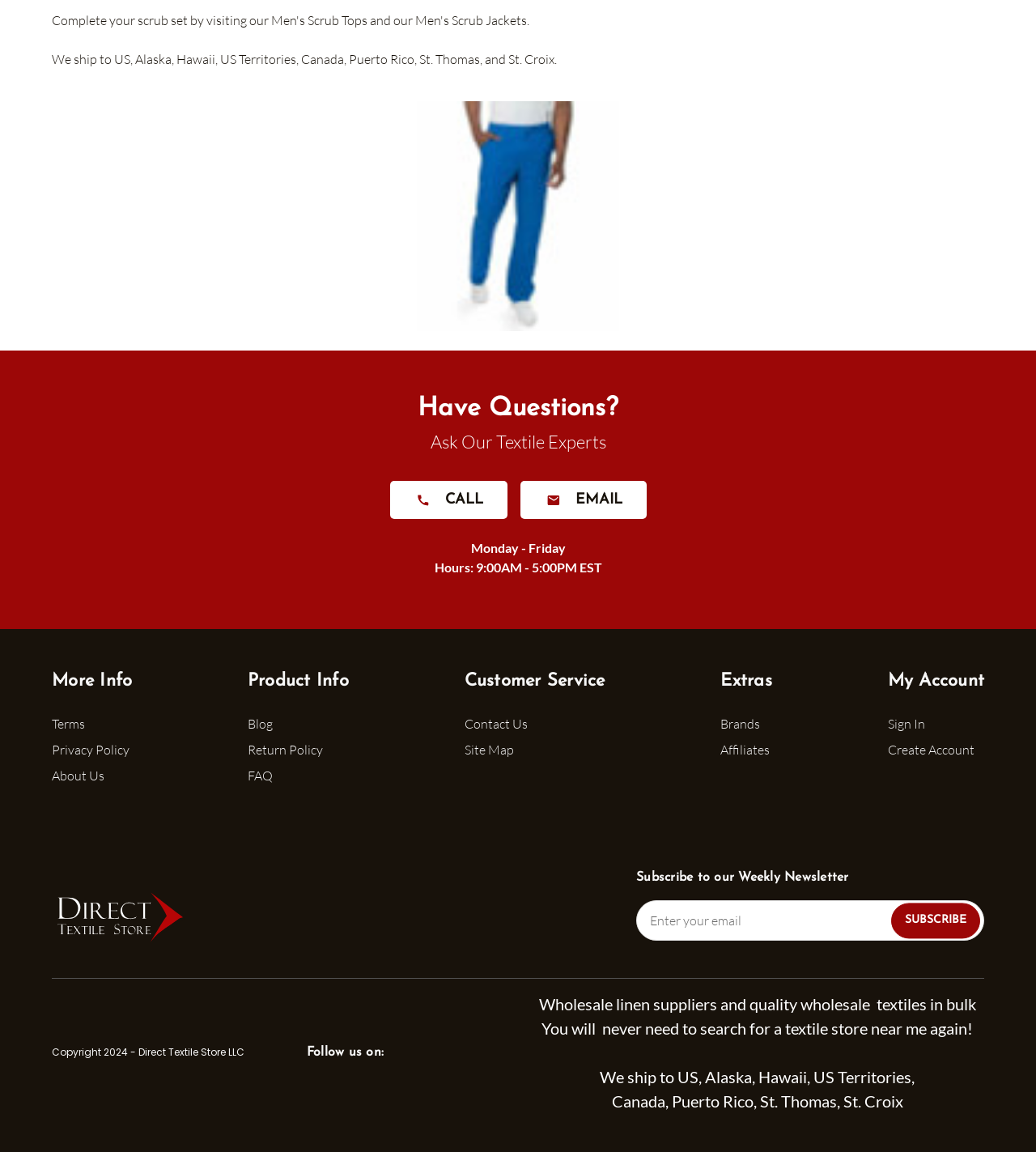Provide a one-word or one-phrase answer to the question:
What are the company's customer service hours?

Monday - Friday, 9:00AM - 5:00PM EST